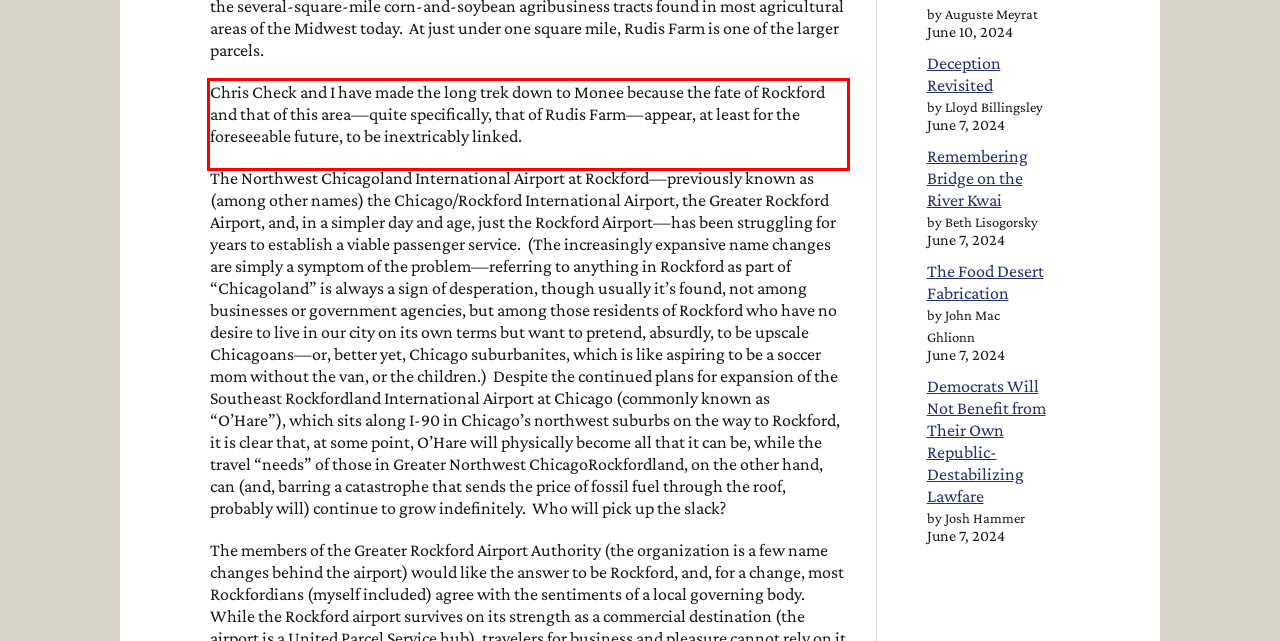By examining the provided screenshot of a webpage, recognize the text within the red bounding box and generate its text content.

Chris Check and I have made the long trek down to Monee because the fate of Rockford and that of this area—quite specifically, that of Rudis Farm—appear, at least for the foreseeable future, to be inextricably linked.